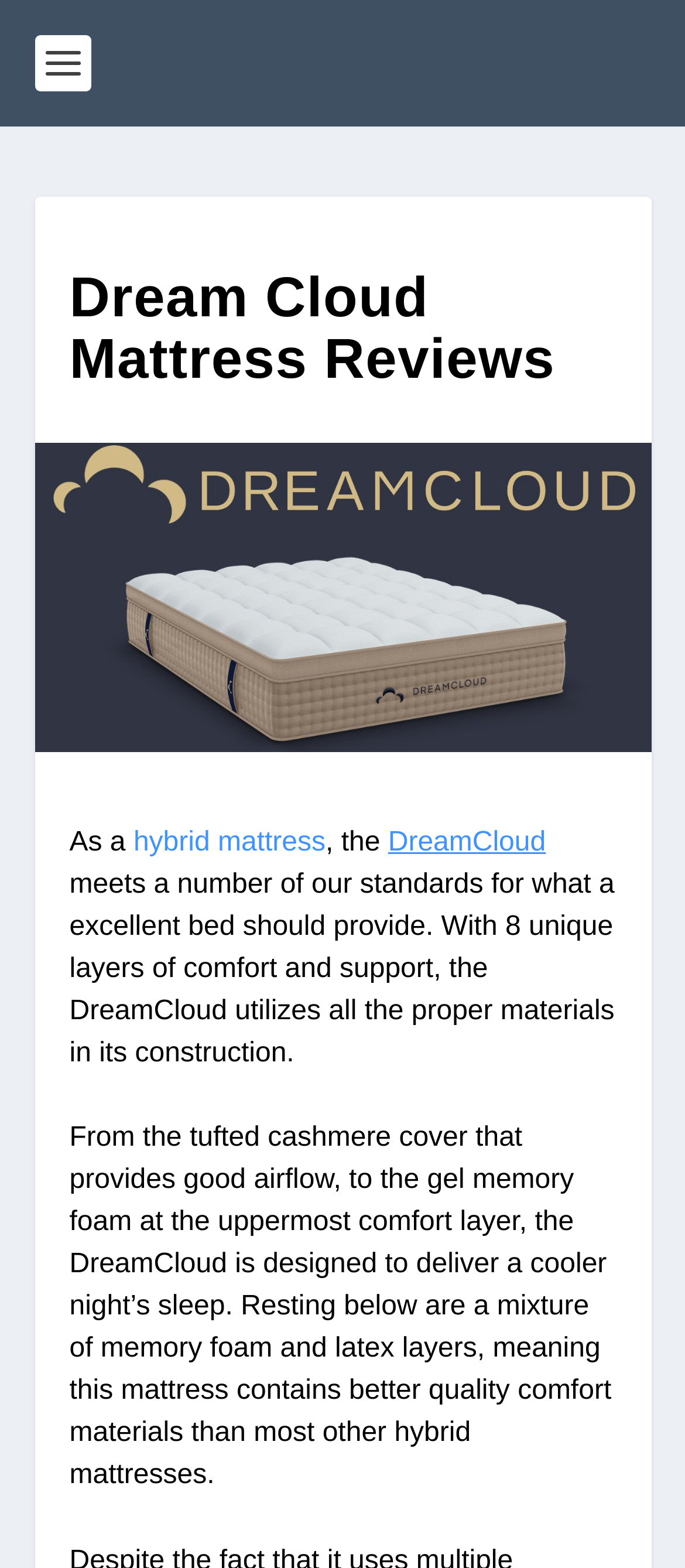How many layers of comfort and support does DreamCloud have?
Based on the visual information, provide a detailed and comprehensive answer.

According to the text, DreamCloud utilizes 8 unique layers of comfort and support in its construction, which is mentioned in the sentence 'With 8 unique layers of comfort and support, the DreamCloud utilizes all the proper materials in its construction.'